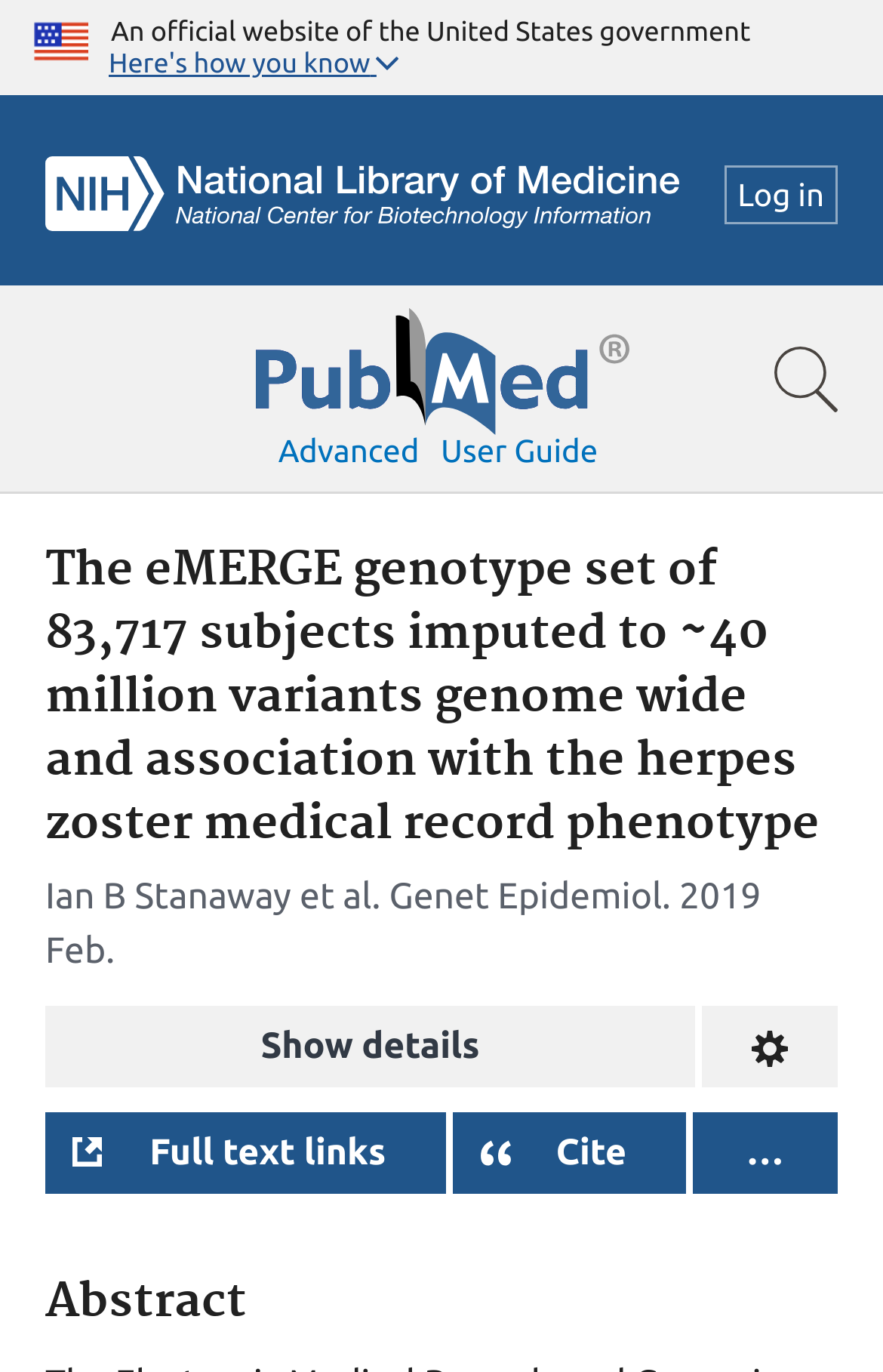Summarize the webpage with intricate details.

The webpage appears to be a publication page on the PubMed website, a government website for biomedical literature. At the top left corner, there is a U.S. flag image, accompanied by a text stating "An official website of the United States government". Next to it, there is a button labeled "Here's how you know" and a search bar spanning the entire width of the page.

On the top right corner, there are several links, including "NCBI Logo", "Log in", and "Pubmed Logo", which is accompanied by an image of the PubMed logo. Below the search bar, there are more links, including "Advanced", "User guide", and "Show search bar".

The main content of the page is a publication summary, which includes a heading that describes the publication, "The eMERGE genotype set of 83,717 subjects imputed to ~40 million variants genome wide and association with the herpes zoster medical record phenotype". Below the heading, there are several lines of text, including the authors' names, publication details, and a button to "Show details".

Further down the page, there are several buttons, including "Full text links", "Open dialog with citation text in different styles", and an ellipsis button. The page also includes an "Abstract" heading, which suggests that the full abstract of the publication is available below.

Overall, the webpage appears to be a detailed publication page, providing access to the full text of the publication, as well as various tools and links for further exploration.